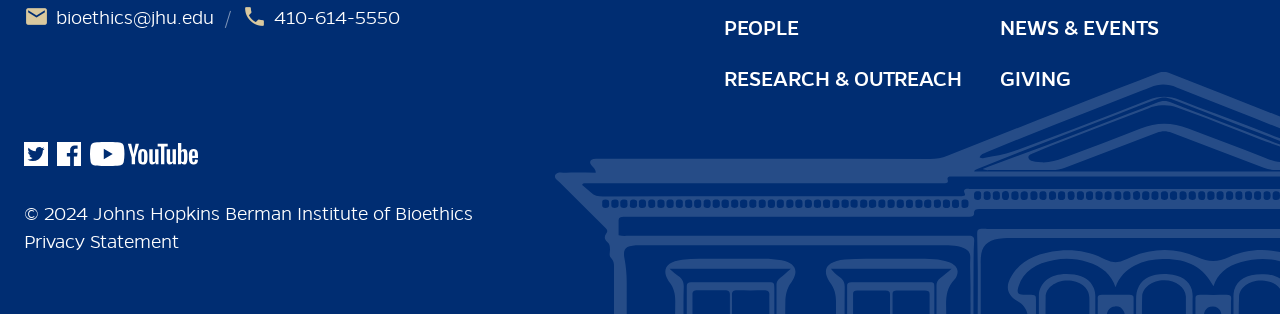Please answer the following question as detailed as possible based on the image: 
What is the email address provided?

The email address is found in the top-left corner of the webpage, which is 'bioethics@jhu.edu'.